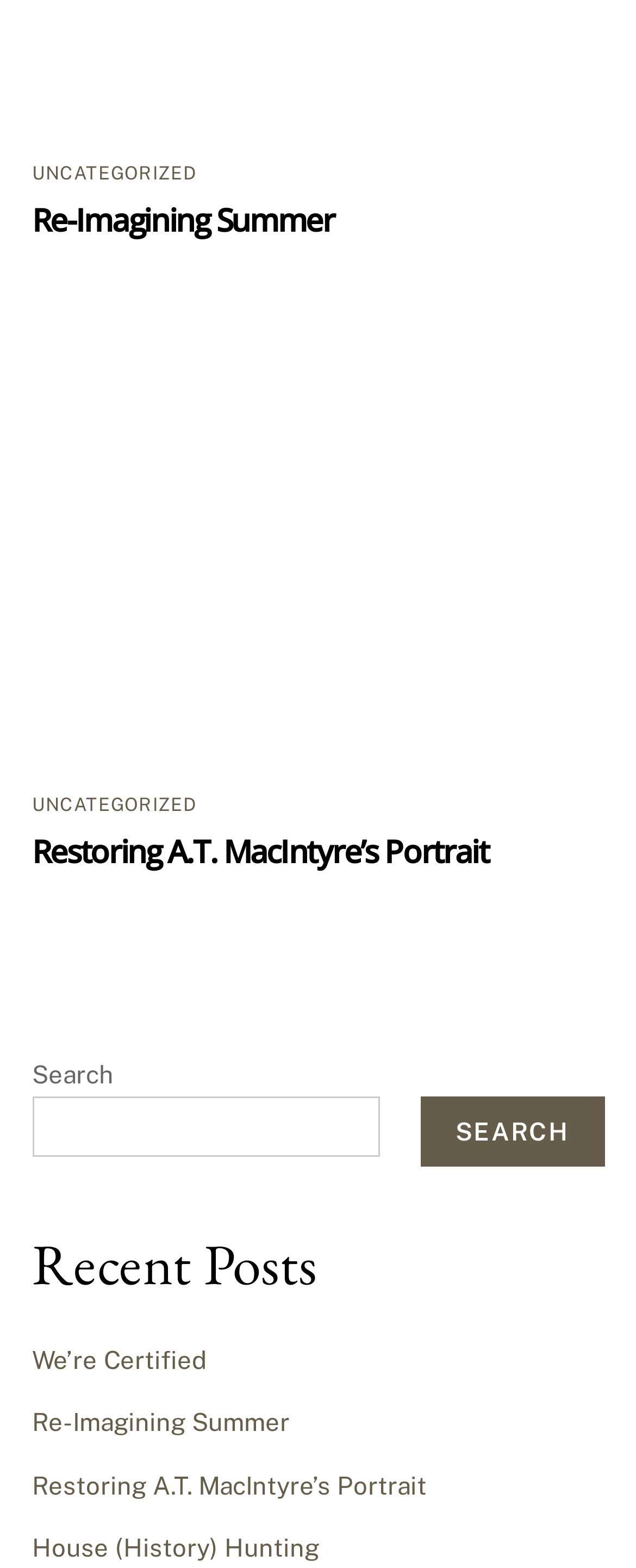Identify the bounding box coordinates for the UI element described as follows: "Uncategorized". Ensure the coordinates are four float numbers between 0 and 1, formatted as [left, top, right, bottom].

[0.05, 0.505, 0.31, 0.52]